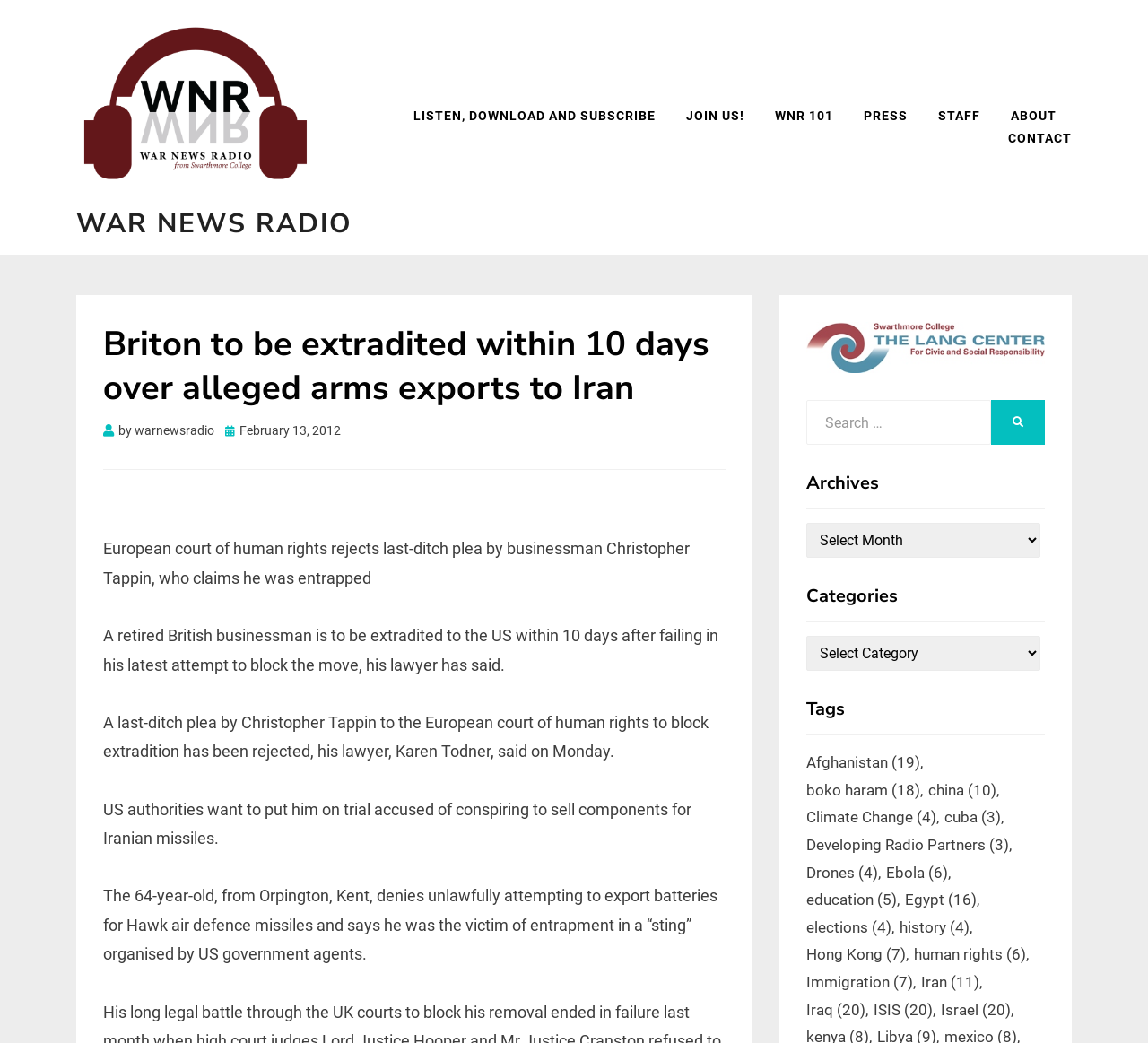Given the element description Hong Kong (7), specify the bounding box coordinates of the corresponding UI element in the format (top-left x, top-left y, bottom-right x, bottom-right y). All values must be between 0 and 1.

[0.702, 0.902, 0.796, 0.929]